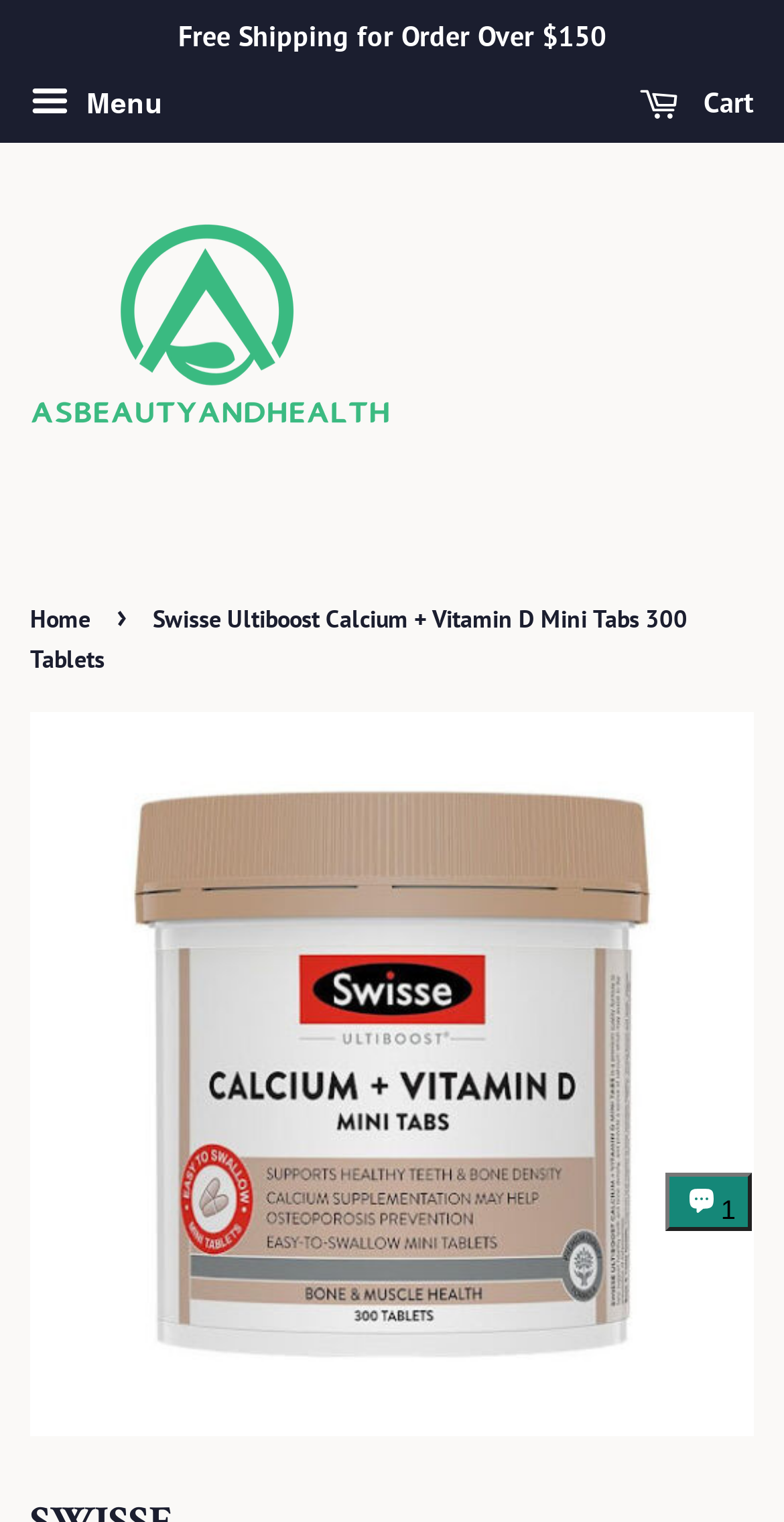What is the minimum order amount for free shipping?
Please ensure your answer to the question is detailed and covers all necessary aspects.

I found the answer by looking at the link 'Free Shipping for Order Over $150' at the top of the page, which indicates that orders over $150 qualify for free shipping.